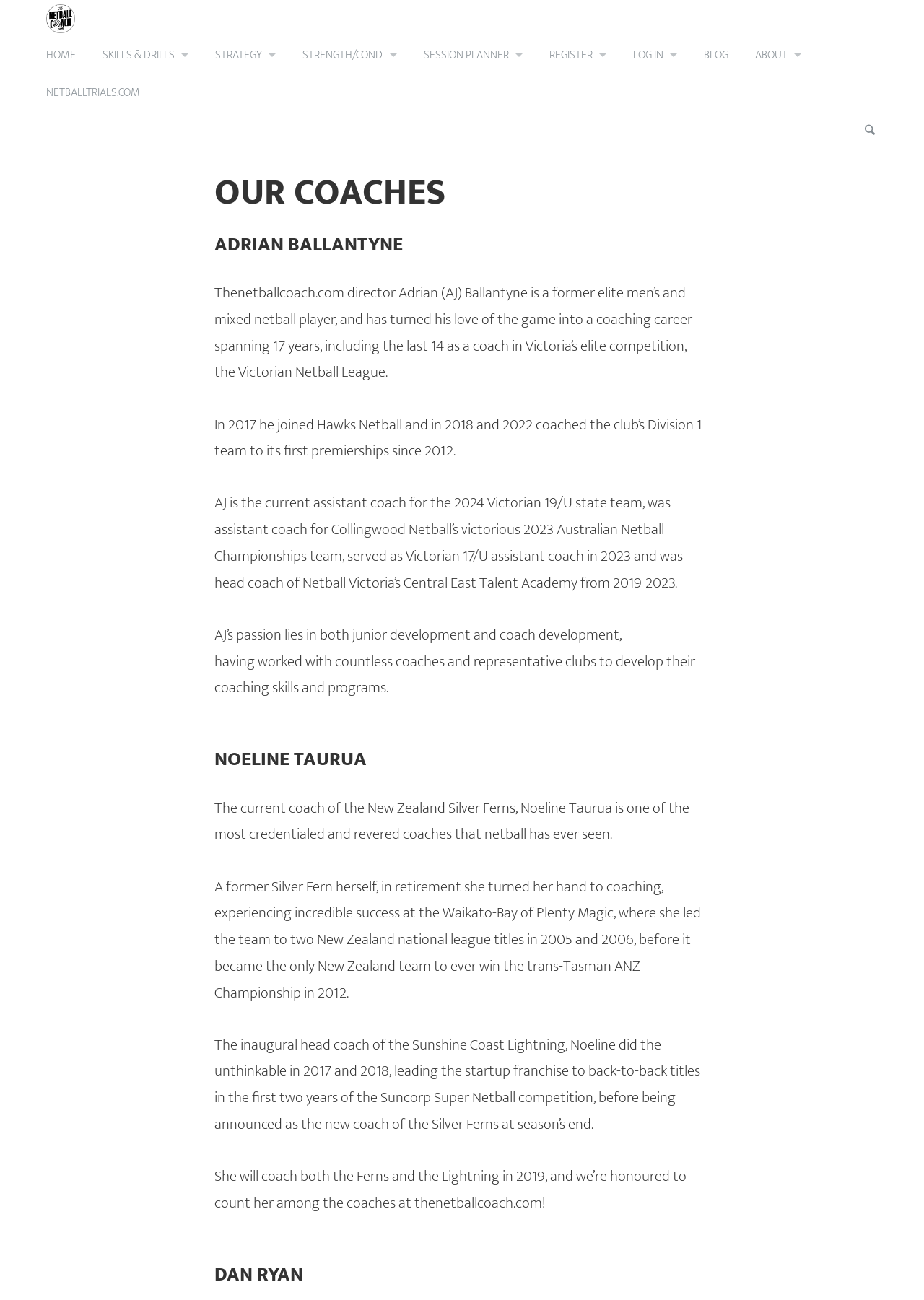Locate the bounding box coordinates of the clickable area needed to fulfill the instruction: "Visit the 'SKILLS & DRILLS' page".

[0.111, 0.028, 0.204, 0.057]